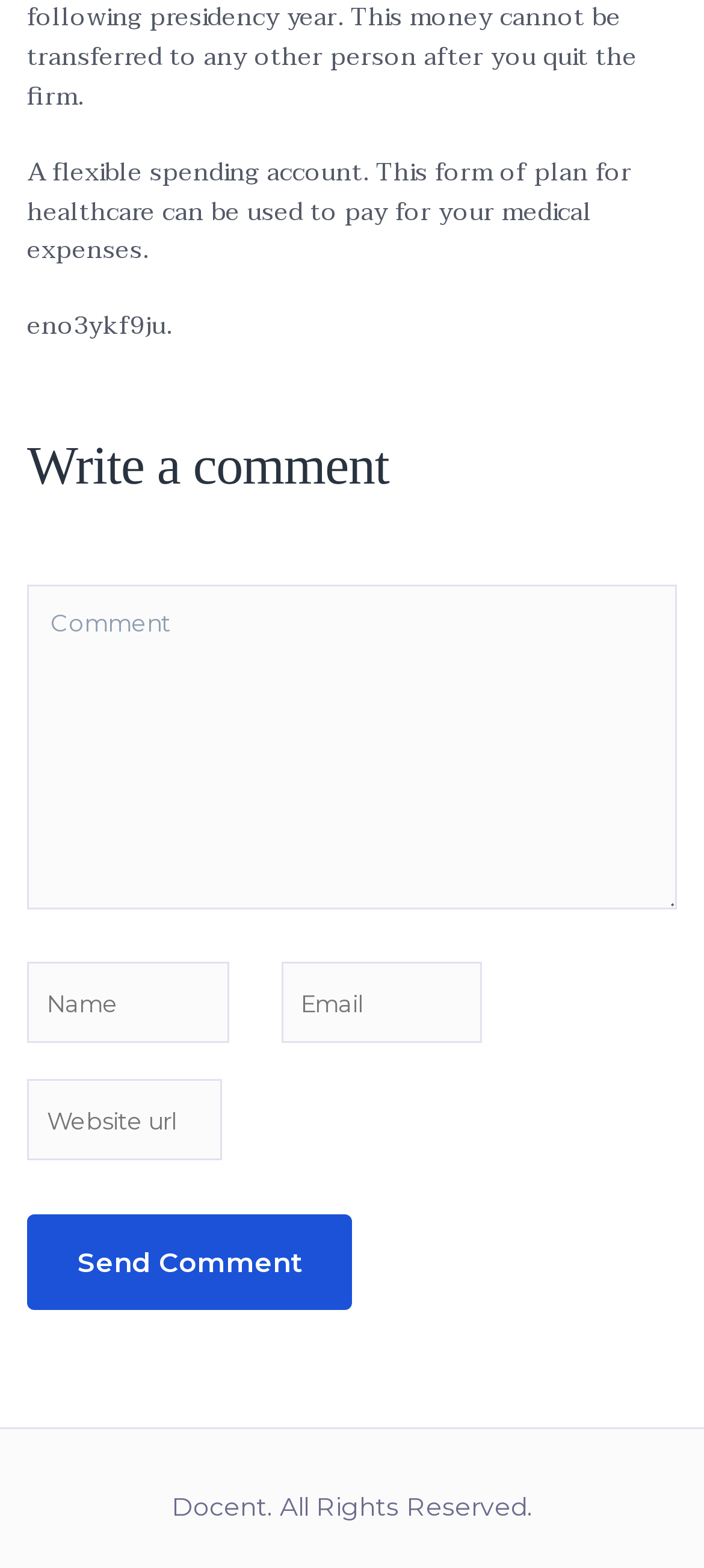Identify and provide the bounding box for the element described by: "name="submit" value="Send Comment"".

[0.038, 0.774, 0.5, 0.835]